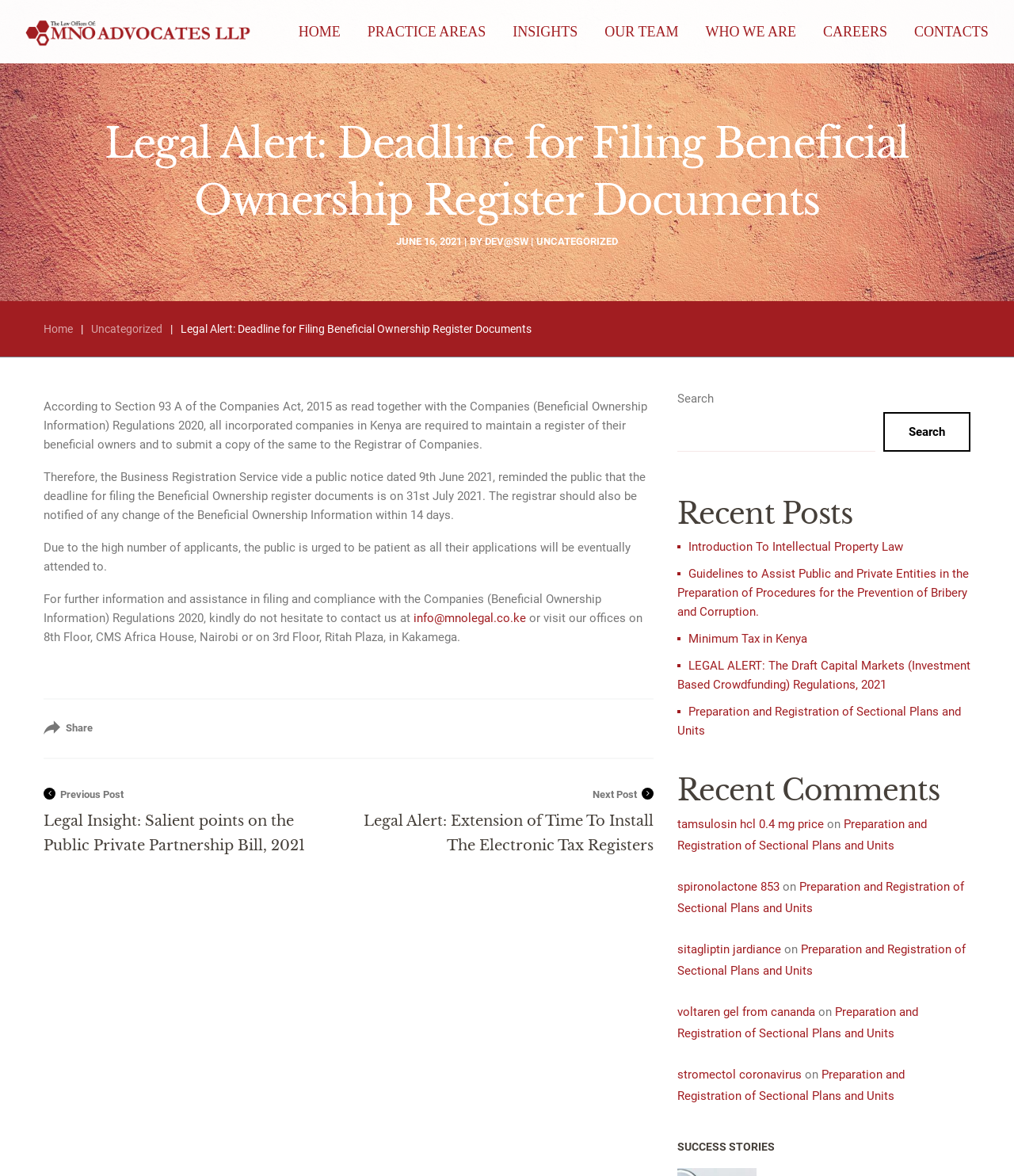Extract the bounding box of the UI element described as: "Home".

[0.291, 0.0, 0.339, 0.054]